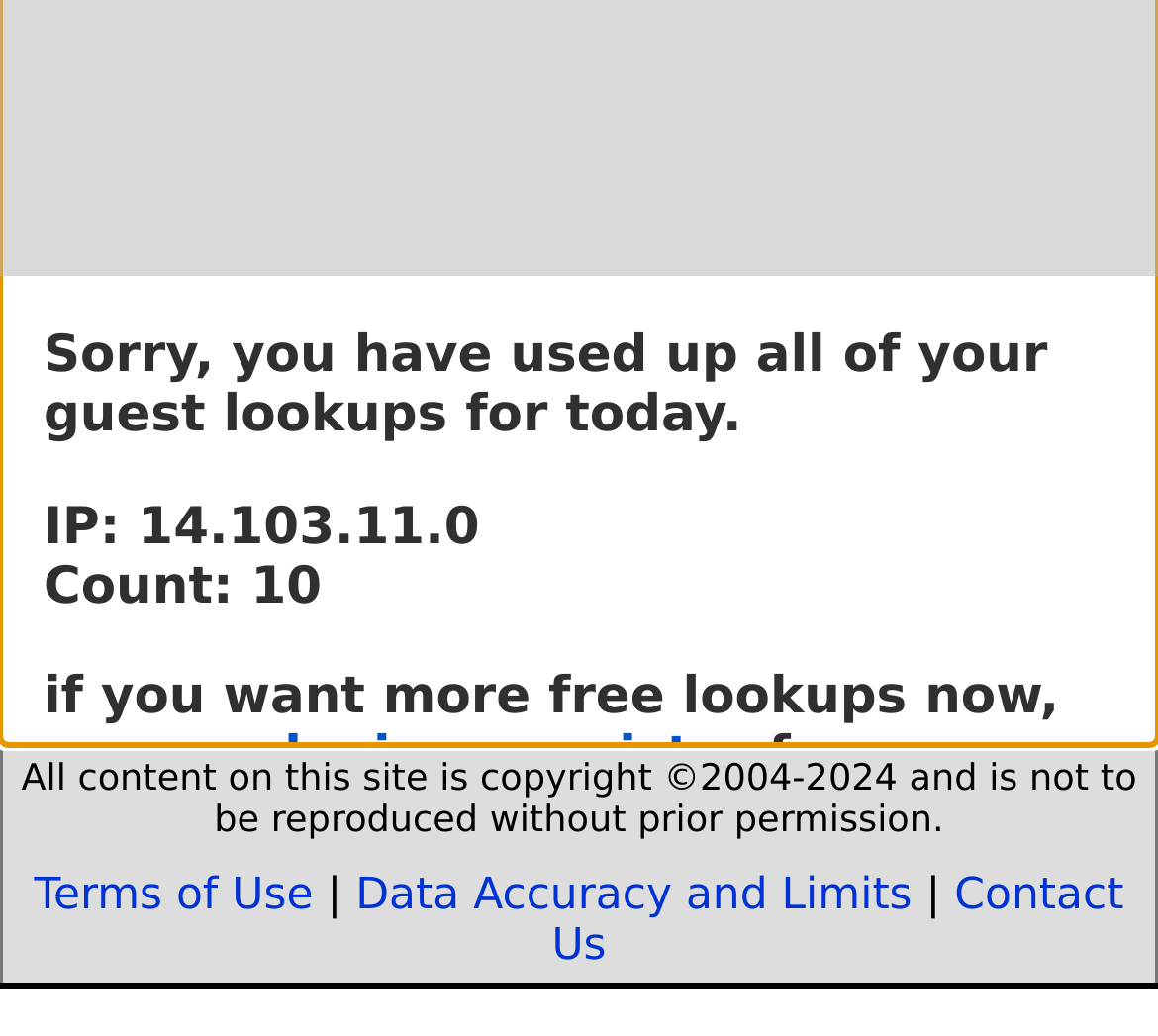Please specify the bounding box coordinates in the format (top-left x, top-left y, bottom-right x, bottom-right y), with all values as floating point numbers between 0 and 1. Identify the bounding box of the UI element described by: Contact Us

[0.476, 0.841, 0.97, 0.938]